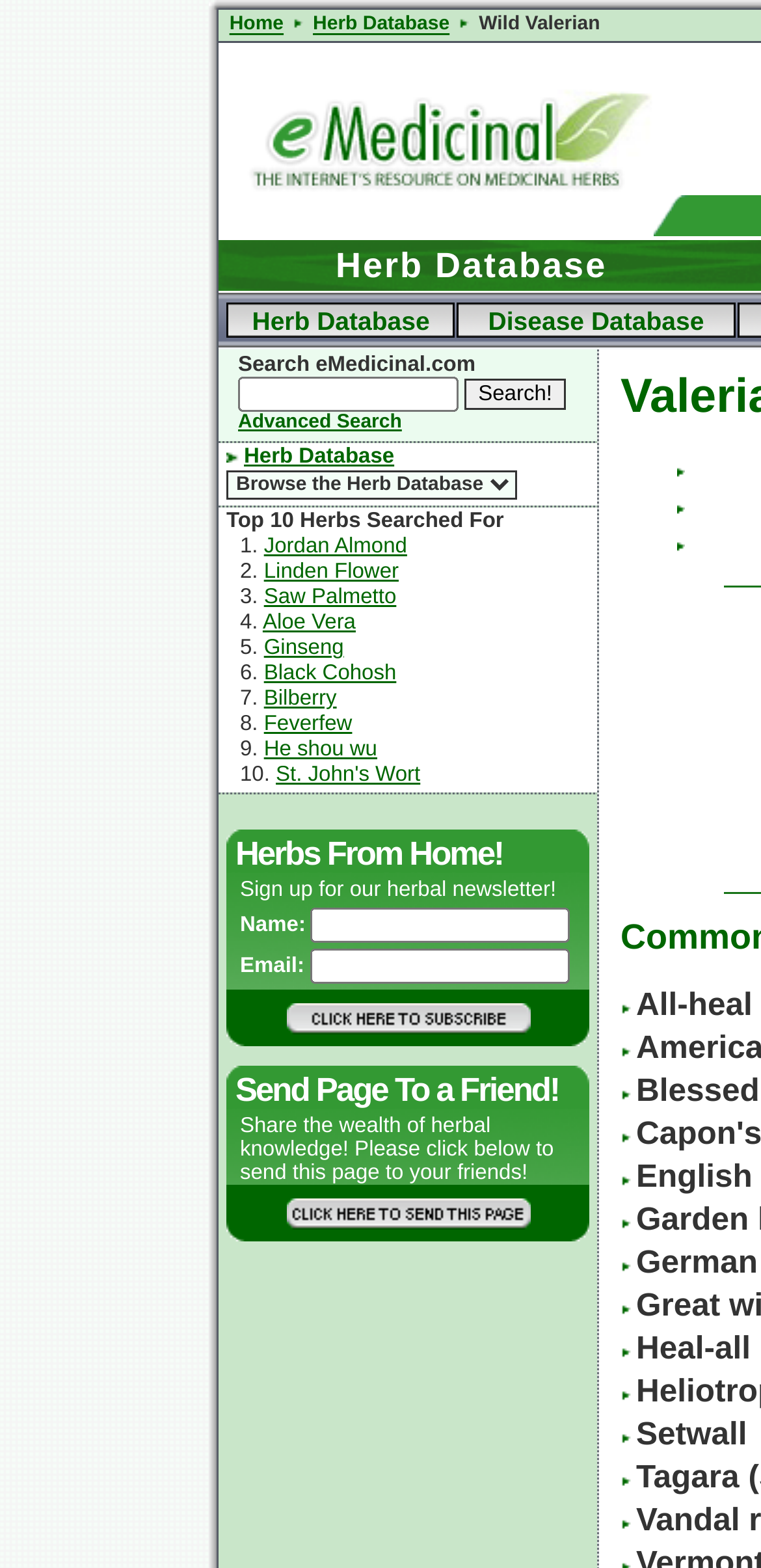Answer the following in one word or a short phrase: 
What is the name of the herb on this page?

Wild Valerian